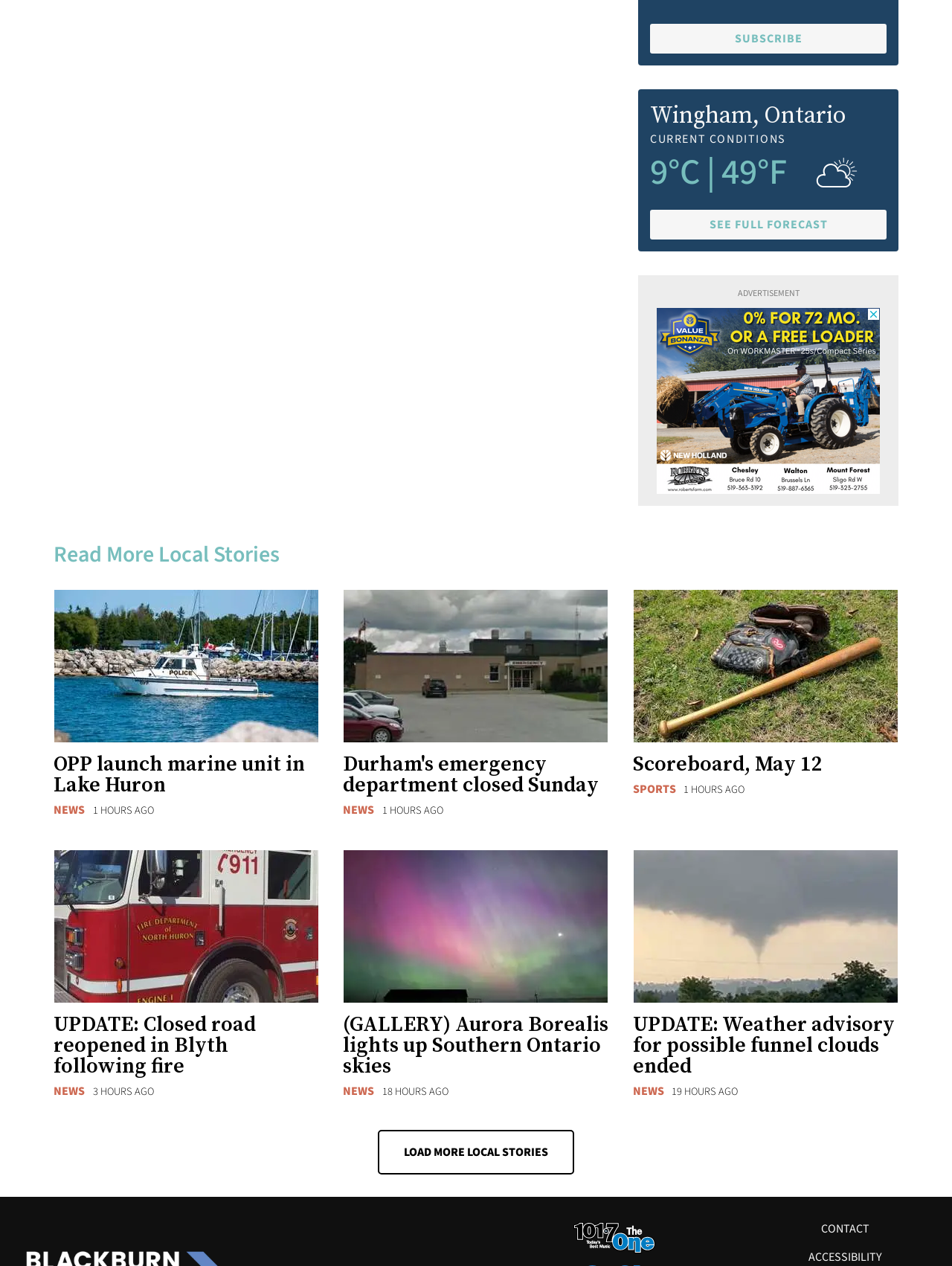Please determine the bounding box coordinates for the element that should be clicked to follow these instructions: "View full forecast".

[0.683, 0.166, 0.931, 0.189]